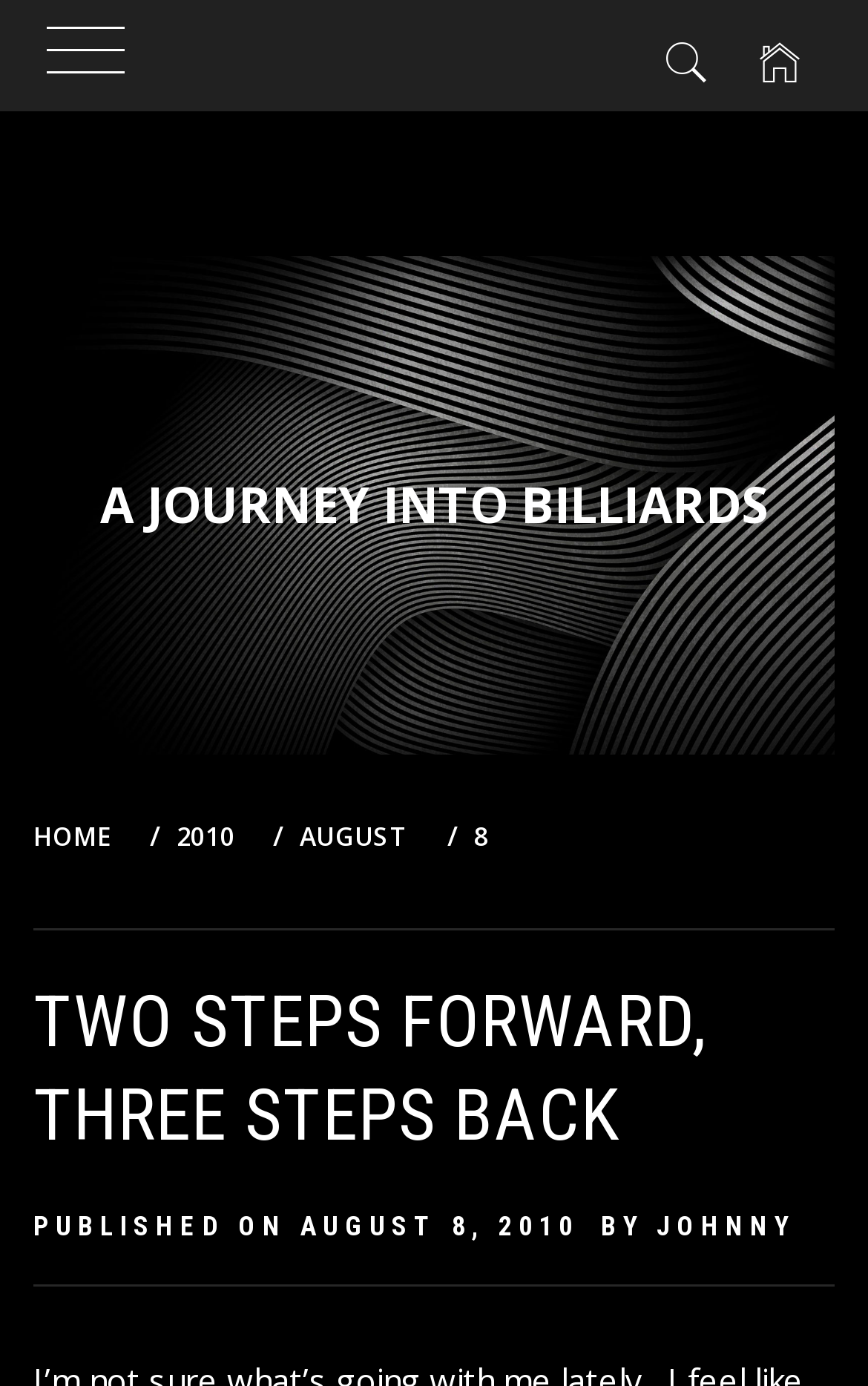How many links are in the breadcrumbs navigation?
Answer the question using a single word or phrase, according to the image.

5